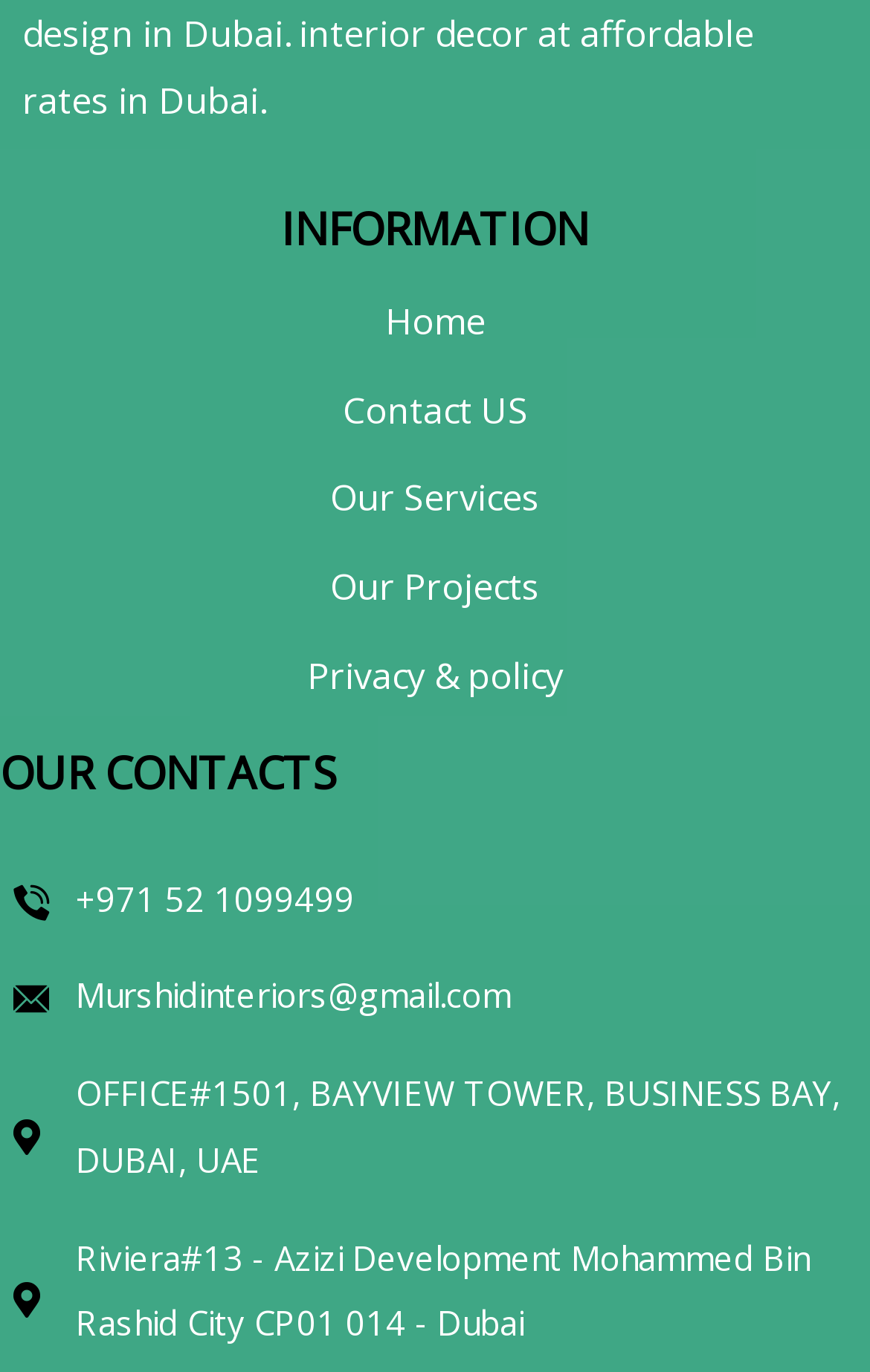Highlight the bounding box coordinates of the element that should be clicked to carry out the following instruction: "view the recent post about kids party". The coordinates must be given as four float numbers ranging from 0 to 1, i.e., [left, top, right, bottom].

None